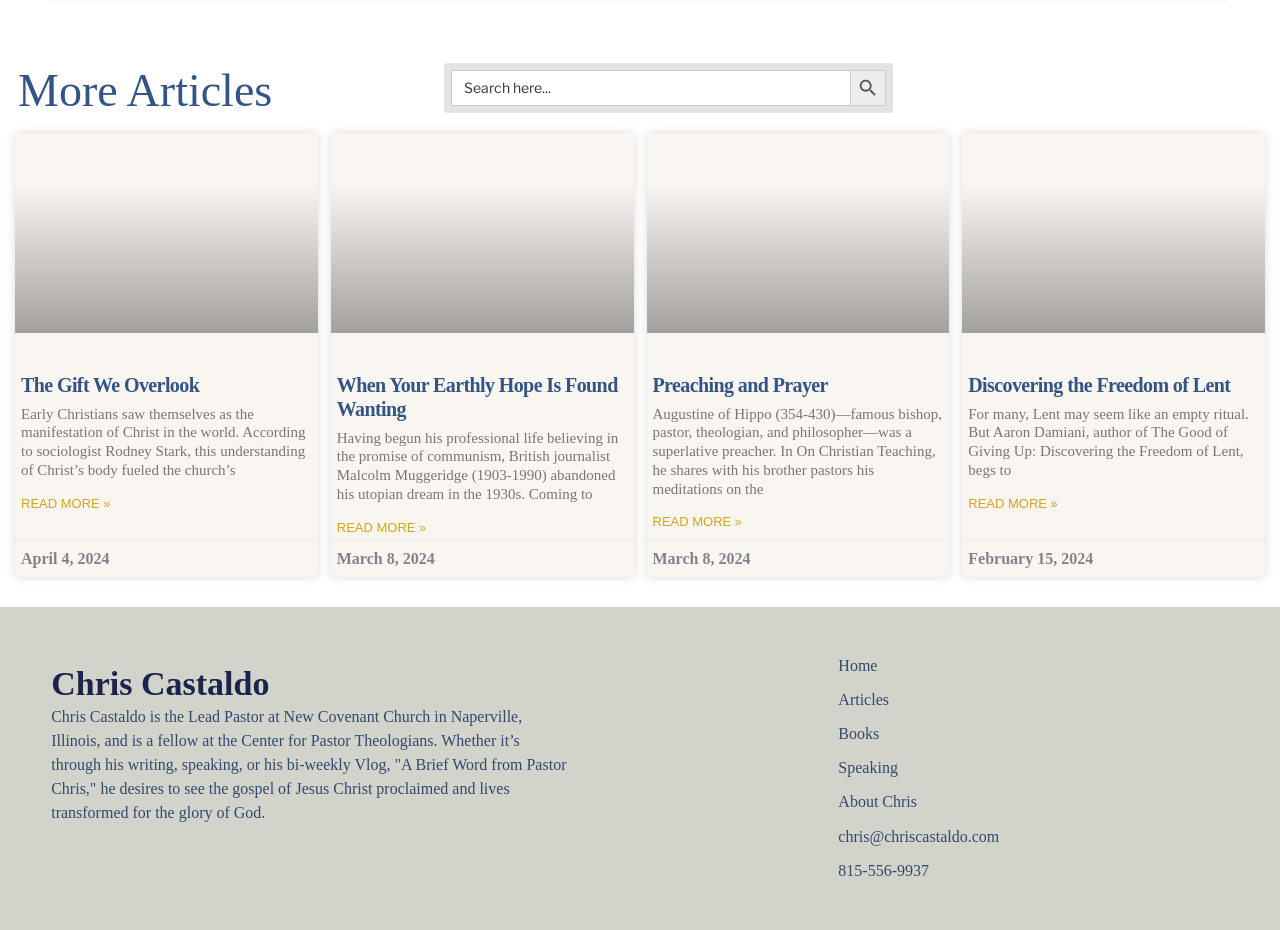Please identify the bounding box coordinates of the element I need to click to follow this instruction: "Contact Chris Castaldo via email".

[0.655, 0.887, 0.885, 0.913]